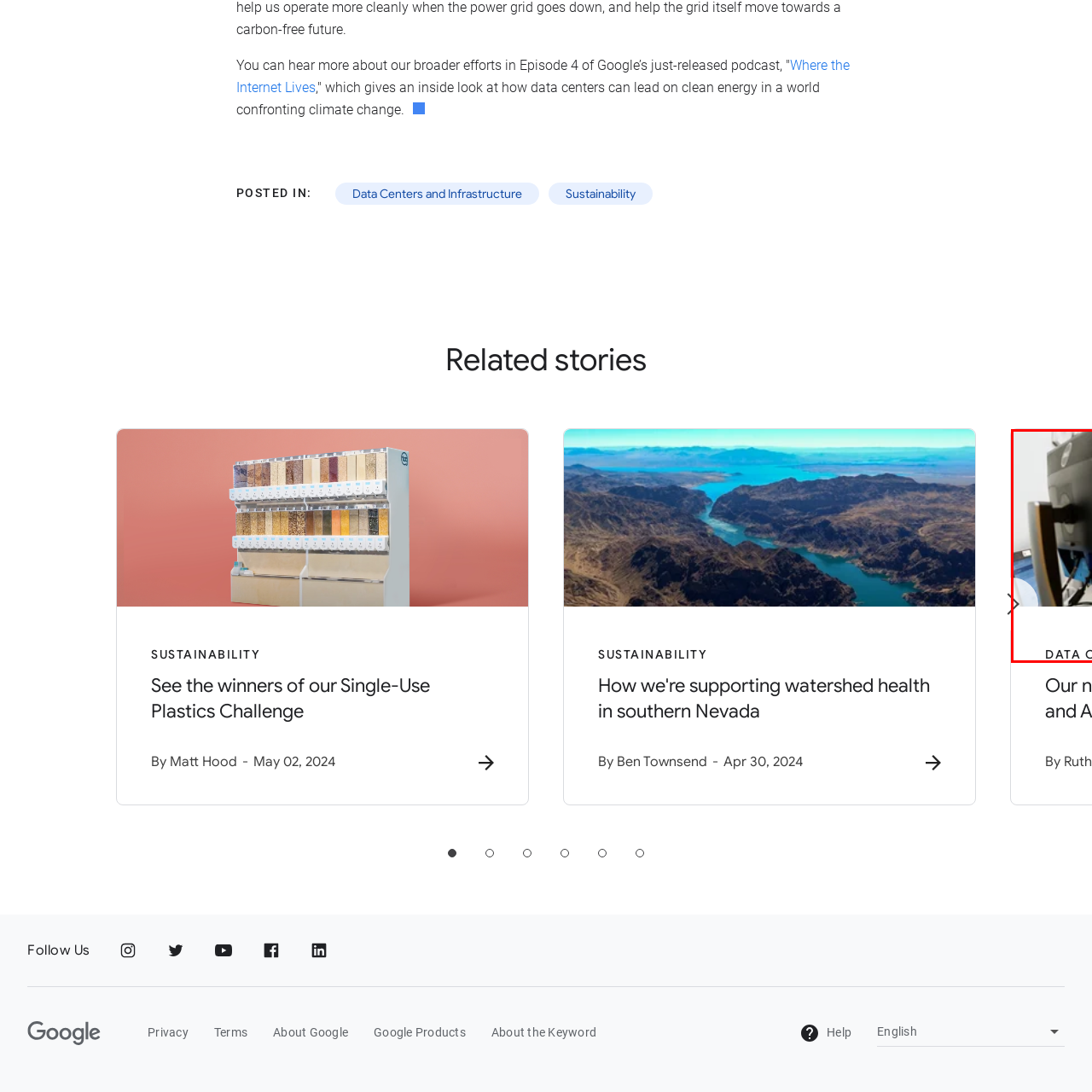Create a detailed narrative of the image inside the red-lined box.

The image shows a close-up view of a computer monitor with visible cables connected to it, situated in an office or technical environment. The monitor appears to be part of a setup likely used for data analysis, reflecting themes of infrastructure and technology. The focus on the monitor may relate to broader discussions about data centers and clean energy, as mentioned in conjunction with a podcast episode that emphasizes the impact of such facilities on sustainability and climate change efforts. This connects to a narrative that highlights innovative approaches in the tech industry regarding environmental responsibility.